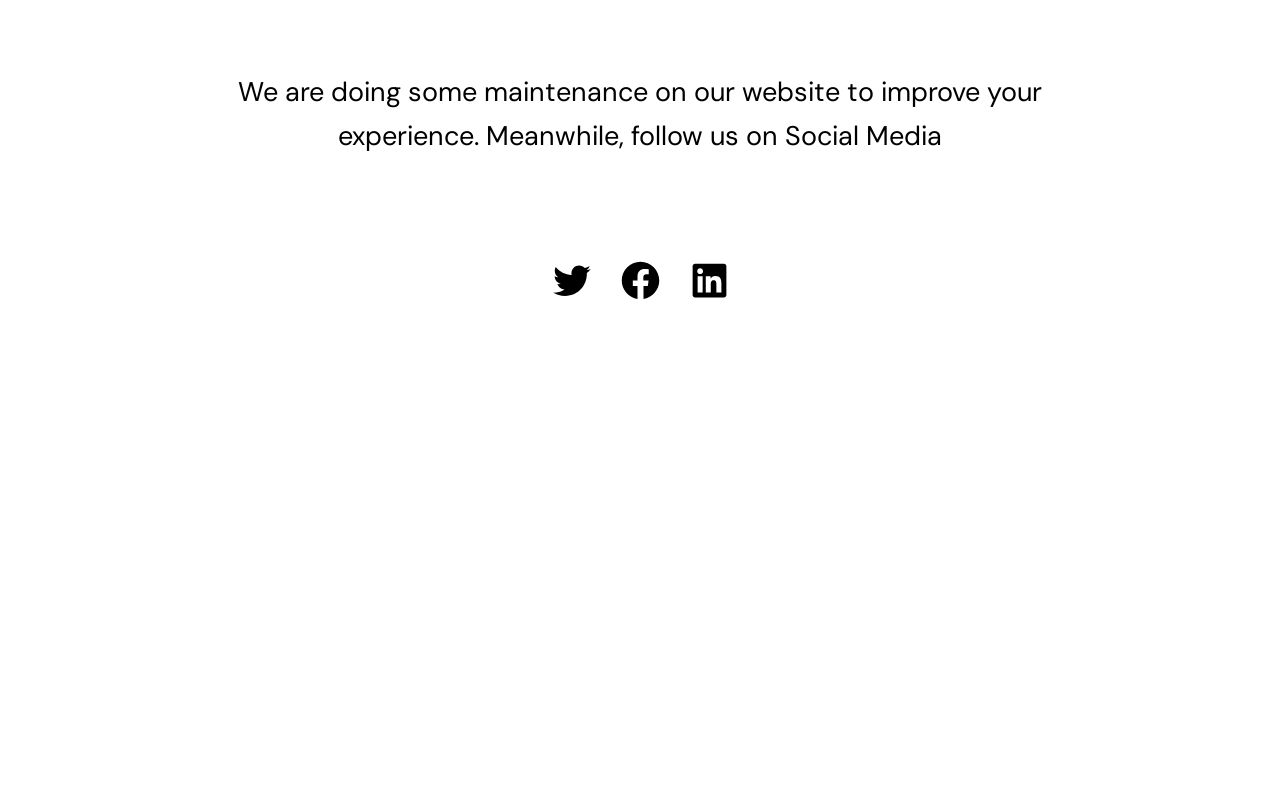Predict the bounding box for the UI component with the following description: "Facebook".

[0.482, 0.322, 0.518, 0.378]